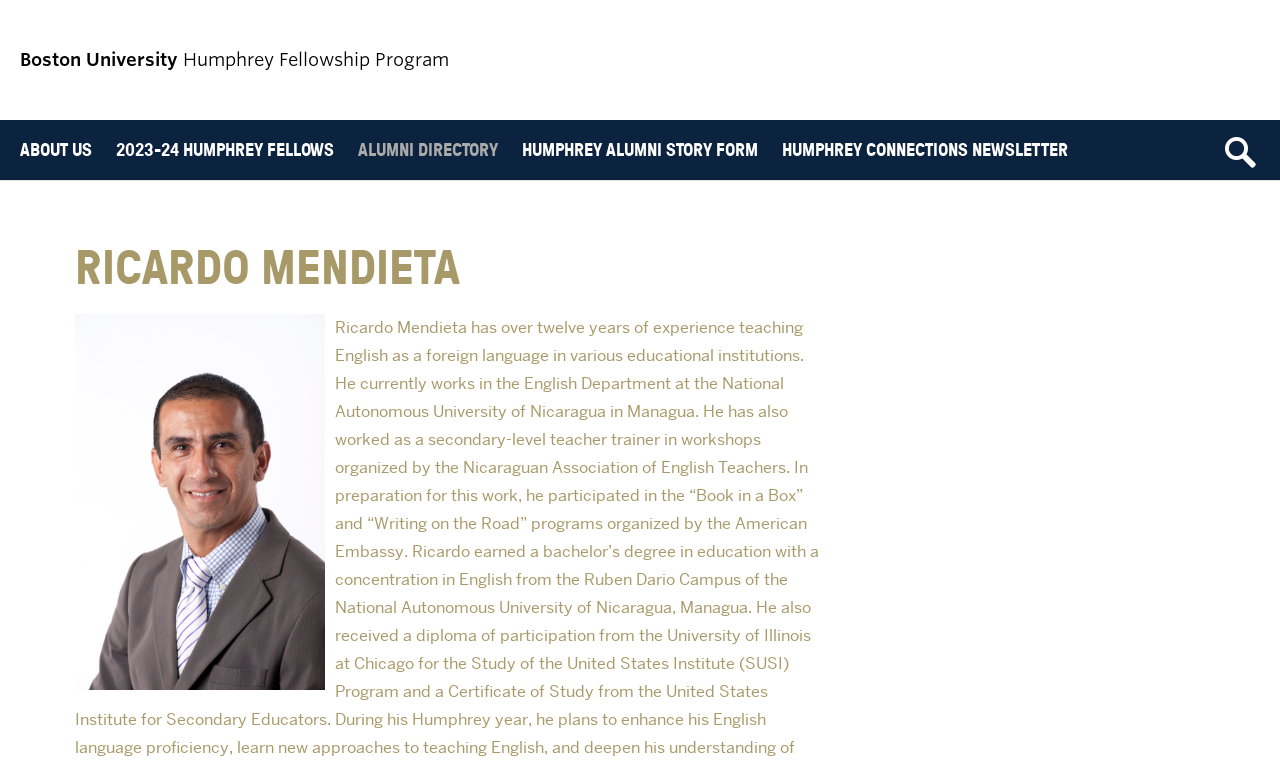What is the program mentioned on the webpage?
Could you please answer the question thoroughly and with as much detail as possible?

The webpage has a link 'Boston University Humphrey Fellowship Program' which indicates that the program being referred to is the Humphrey Fellowship Program.